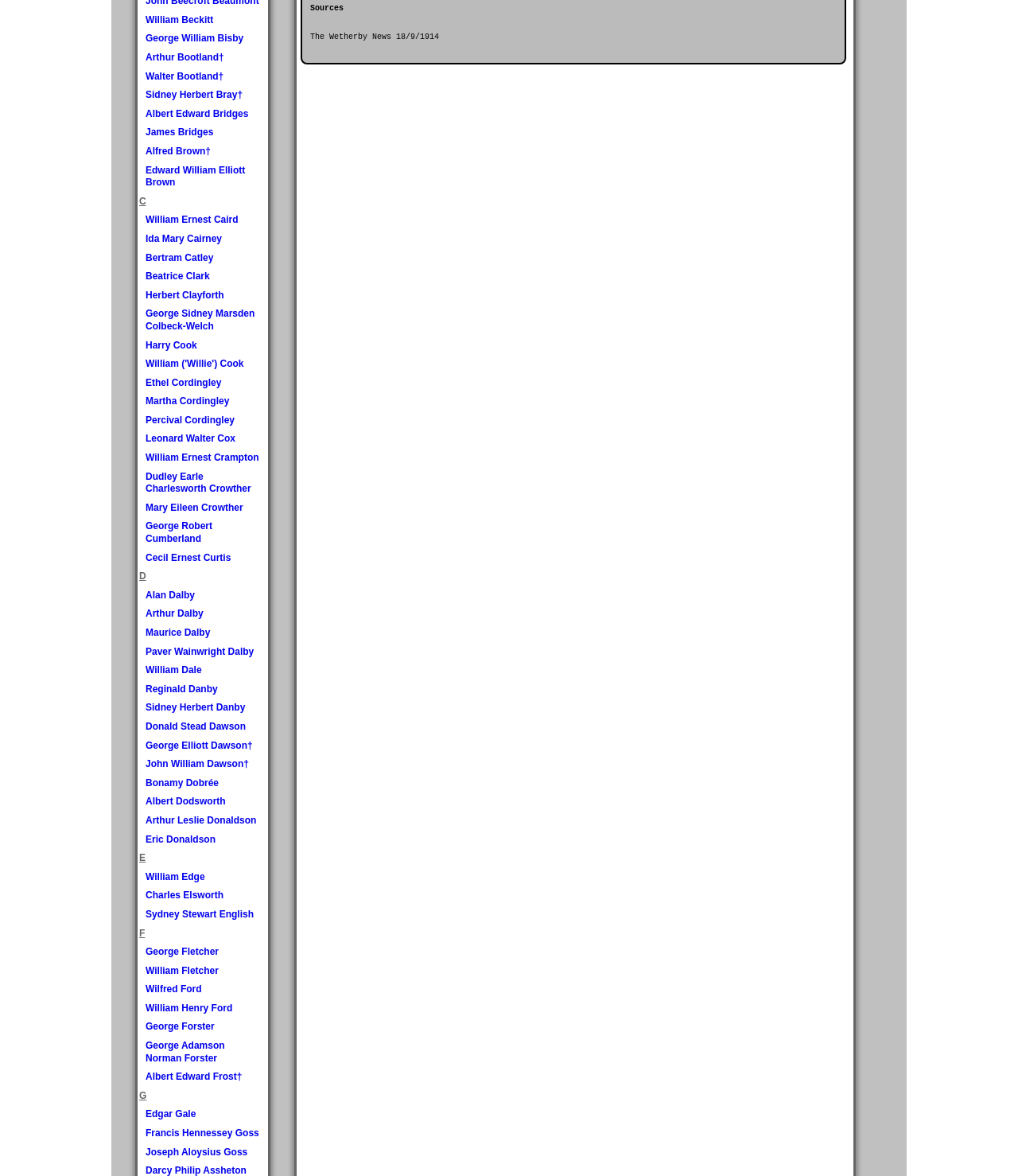Identify the bounding box coordinates for the UI element described as follows: Bonamy Dobrée. Use the format (top-left x, top-left y, bottom-right x, bottom-right y) and ensure all values are floating point numbers between 0 and 1.

[0.143, 0.661, 0.215, 0.67]